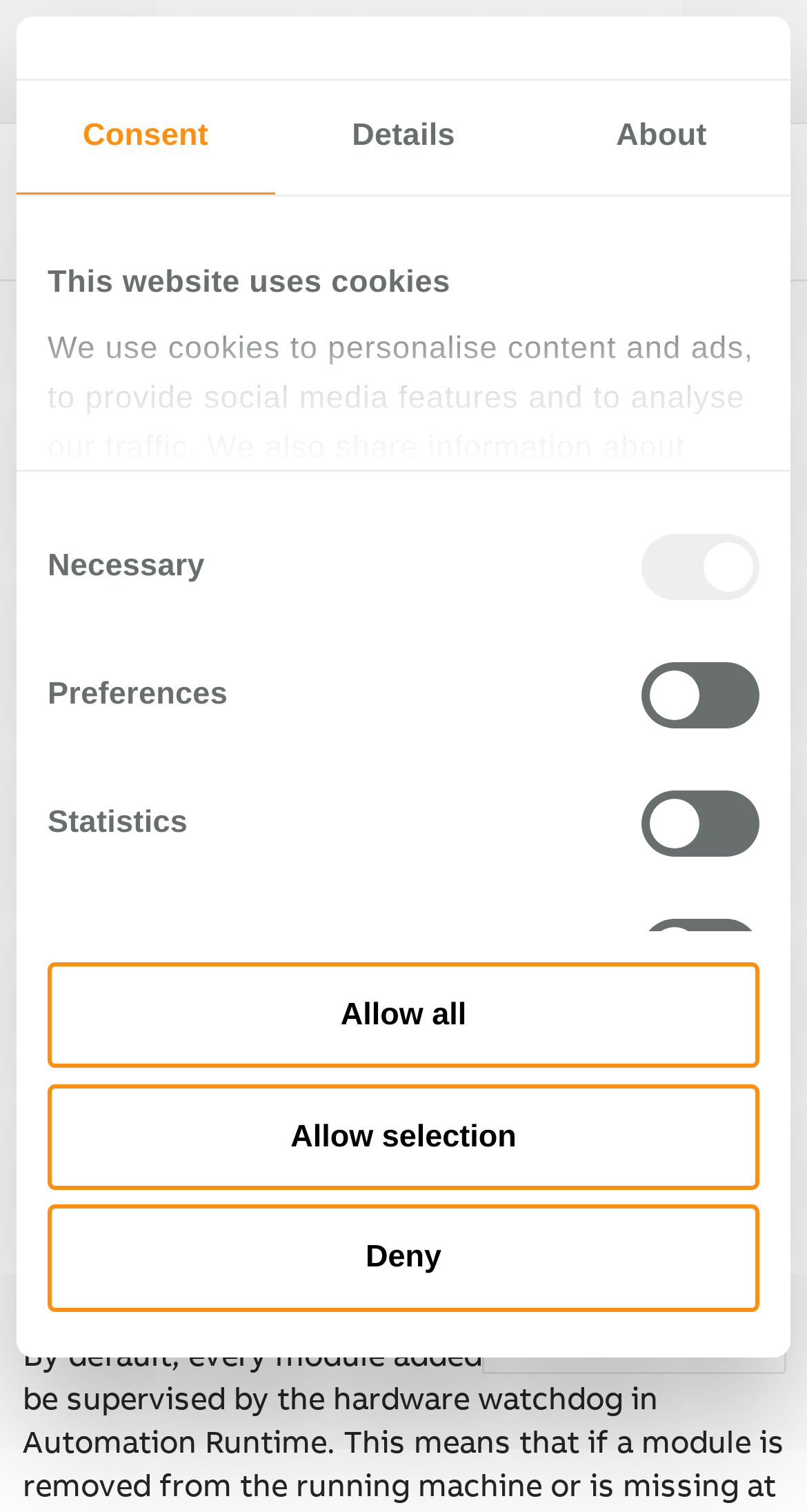What is the name of the community?
Using the screenshot, give a one-word or short phrase answer.

B&R Community